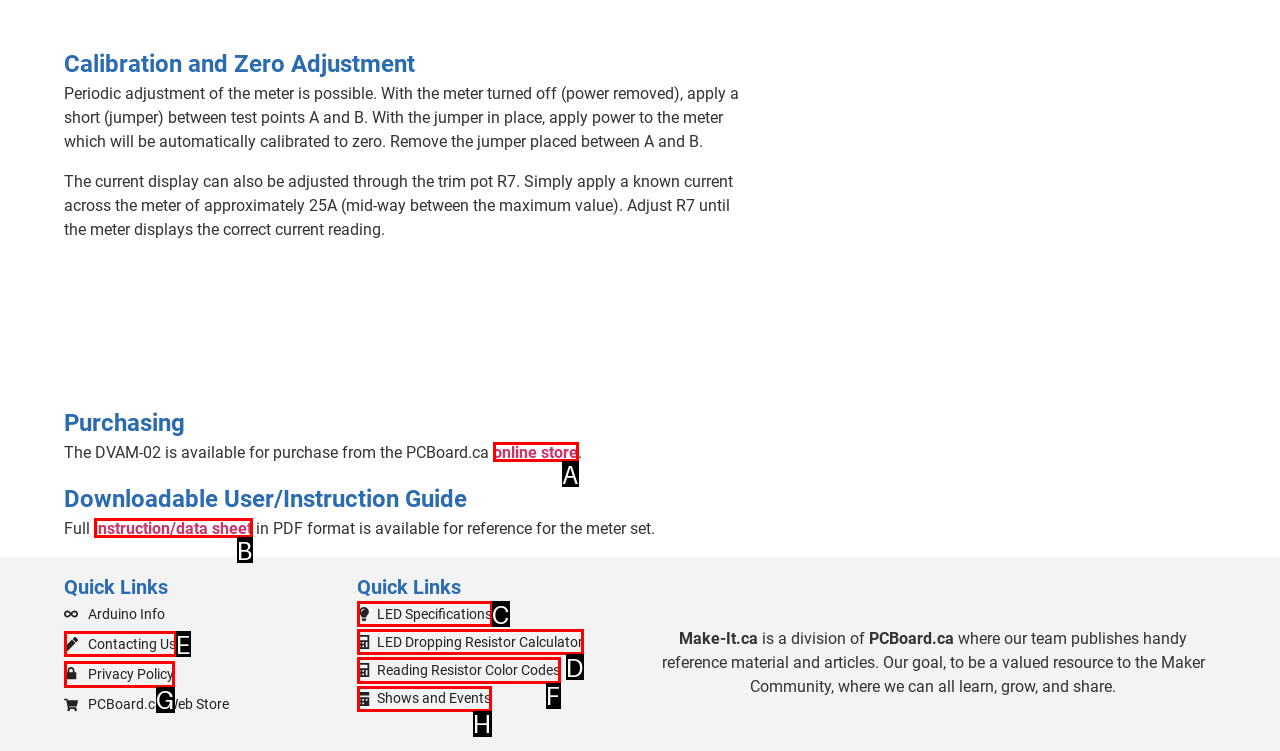Choose the letter of the UI element that aligns with the following description: LED Dropping Resistor Calculator
State your answer as the letter from the listed options.

D